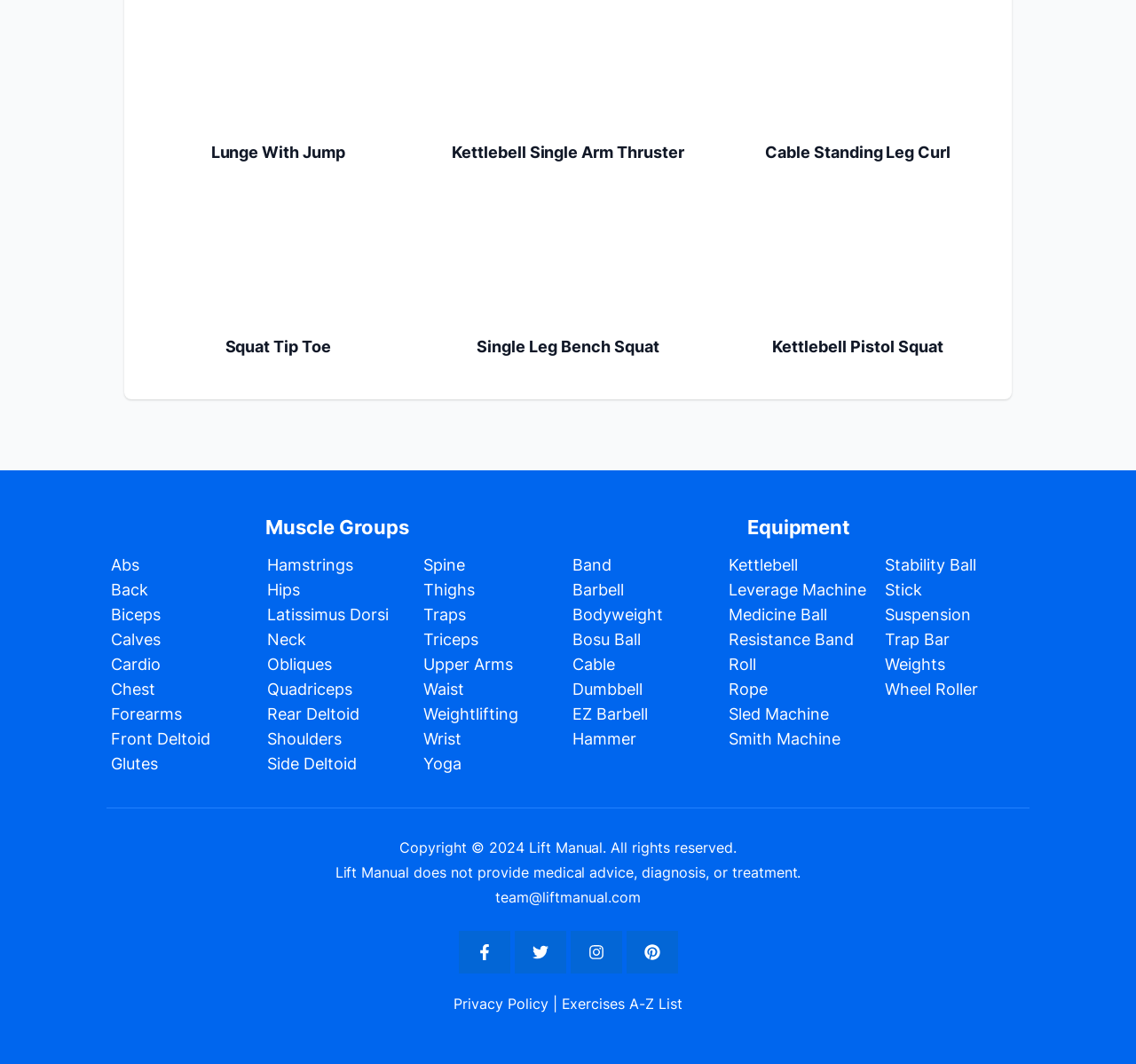Can you pinpoint the bounding box coordinates for the clickable element required for this instruction: "View Exercises A-Z List"? The coordinates should be four float numbers between 0 and 1, i.e., [left, top, right, bottom].

[0.494, 0.935, 0.601, 0.951]